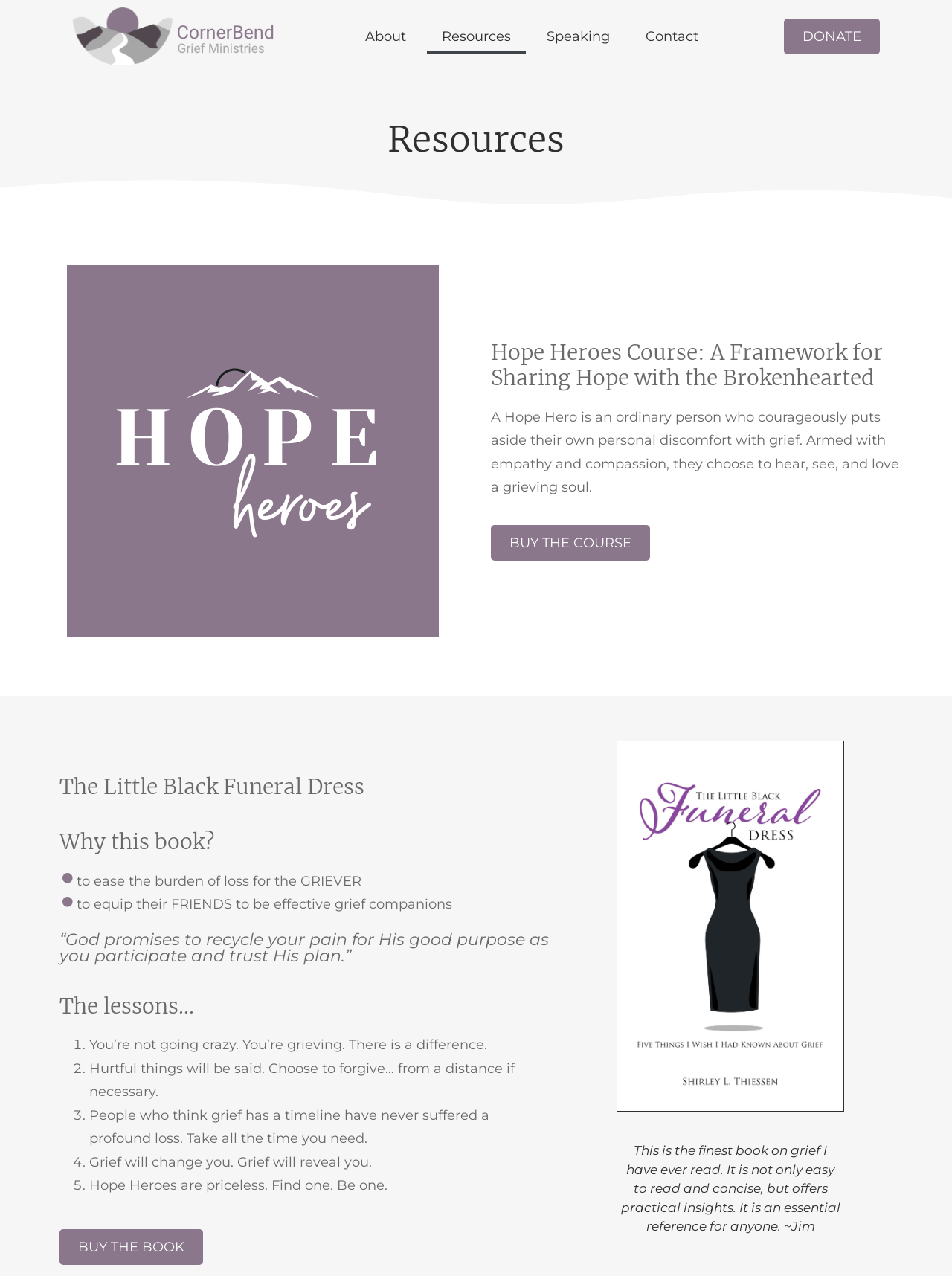Use a single word or phrase to answer this question: 
What is the main topic of this webpage?

Grief and Hope